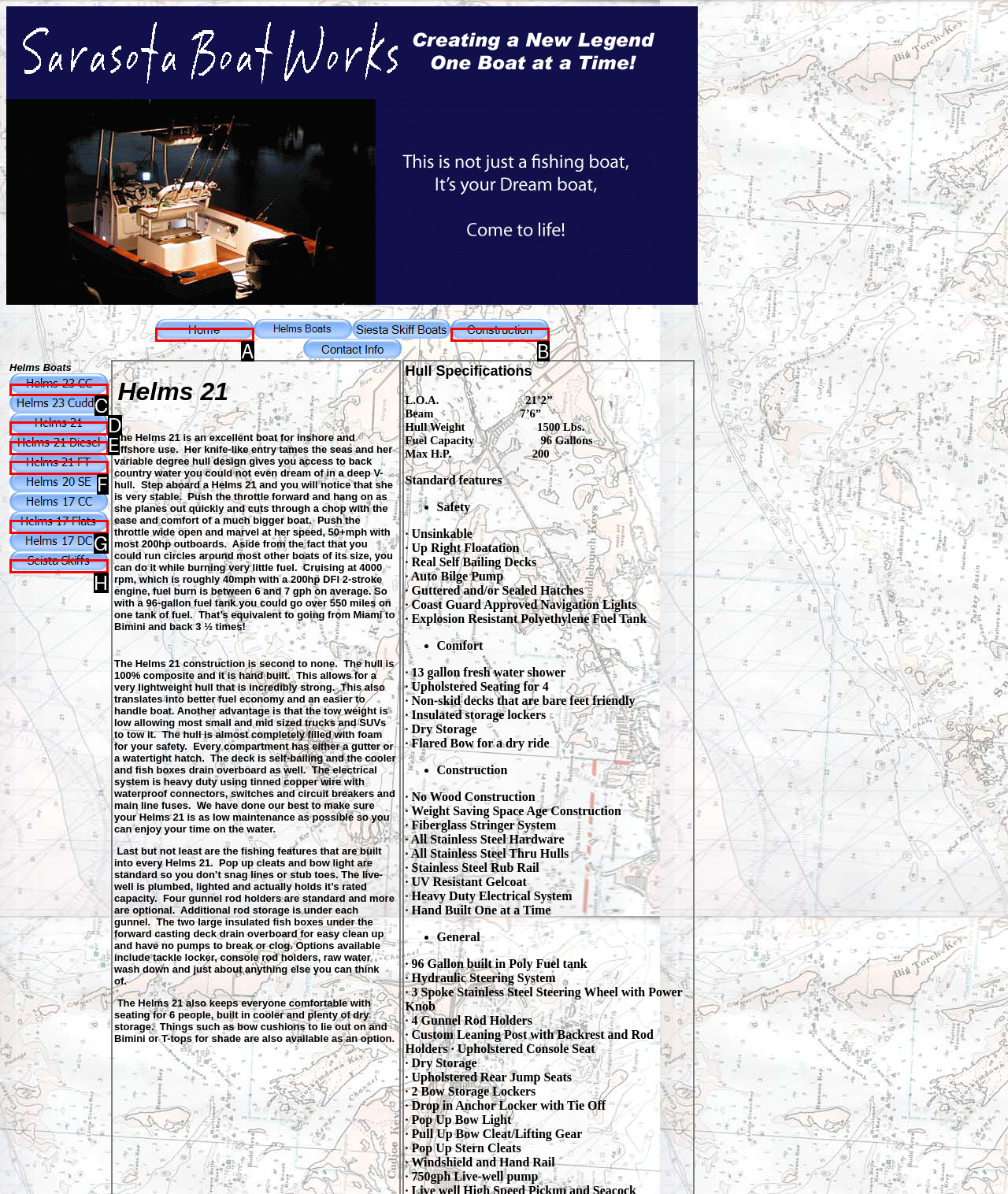Select the HTML element that matches the description: parent_node: Helms Boats
Respond with the letter of the correct choice from the given options directly.

G